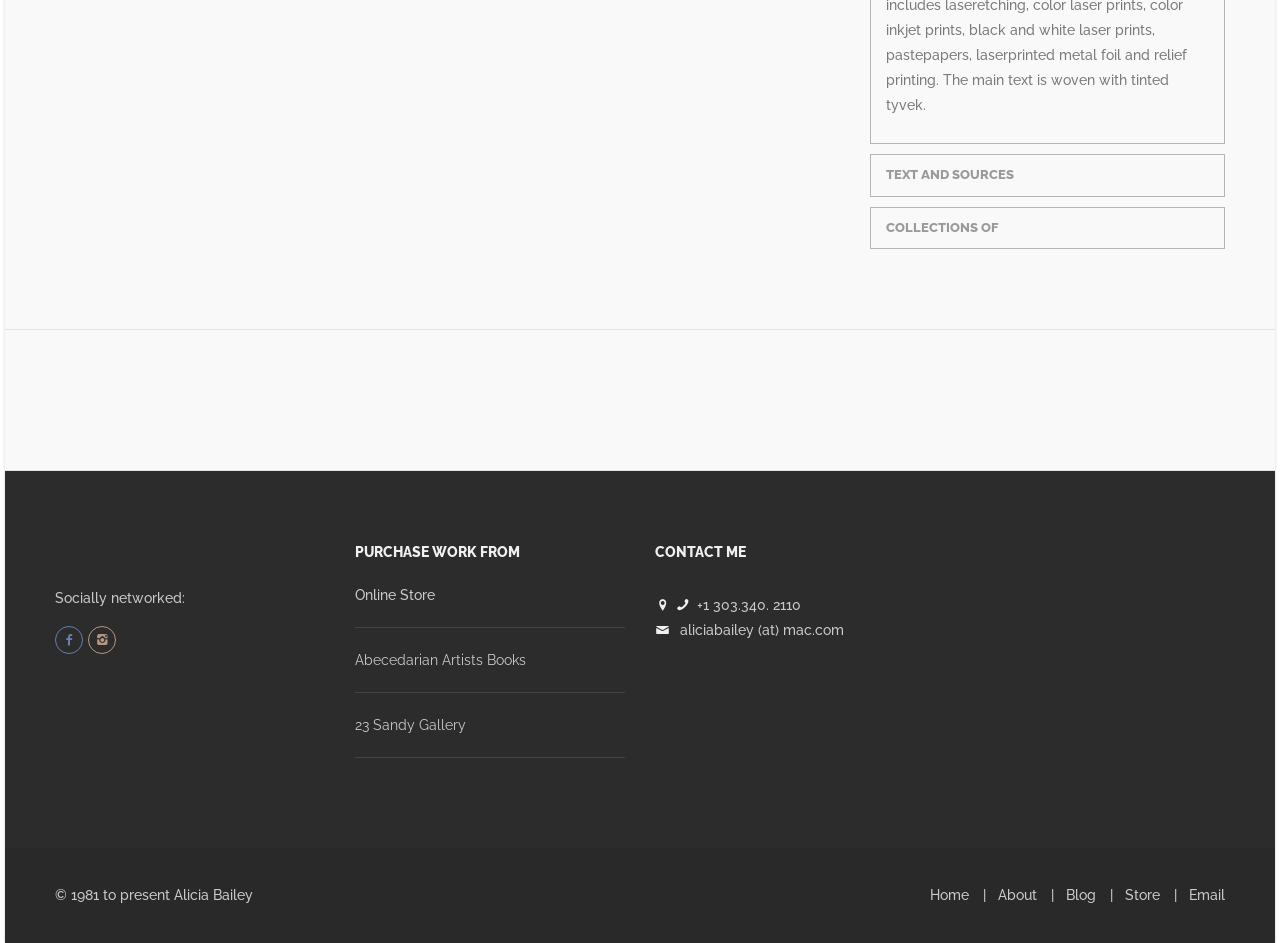Based on the element description: "23 Sandy Gallery", identify the UI element and provide its bounding box coordinates. Use four float numbers between 0 and 1, [left, top, right, bottom].

[0.277, 0.76, 0.364, 0.777]